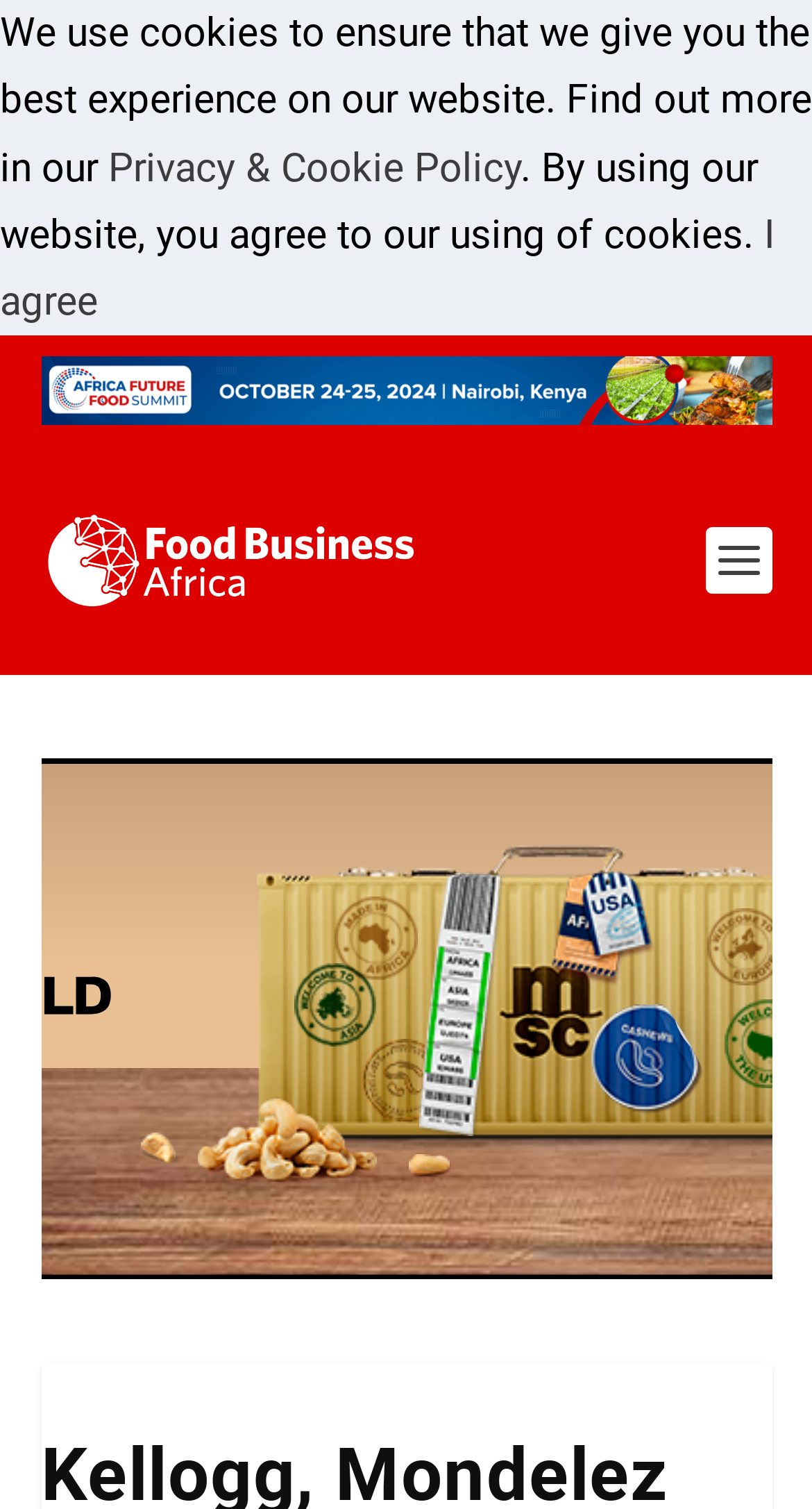Answer the following in one word or a short phrase: 
What is the position of the 'Food Business Africa Magazine' link?

Middle